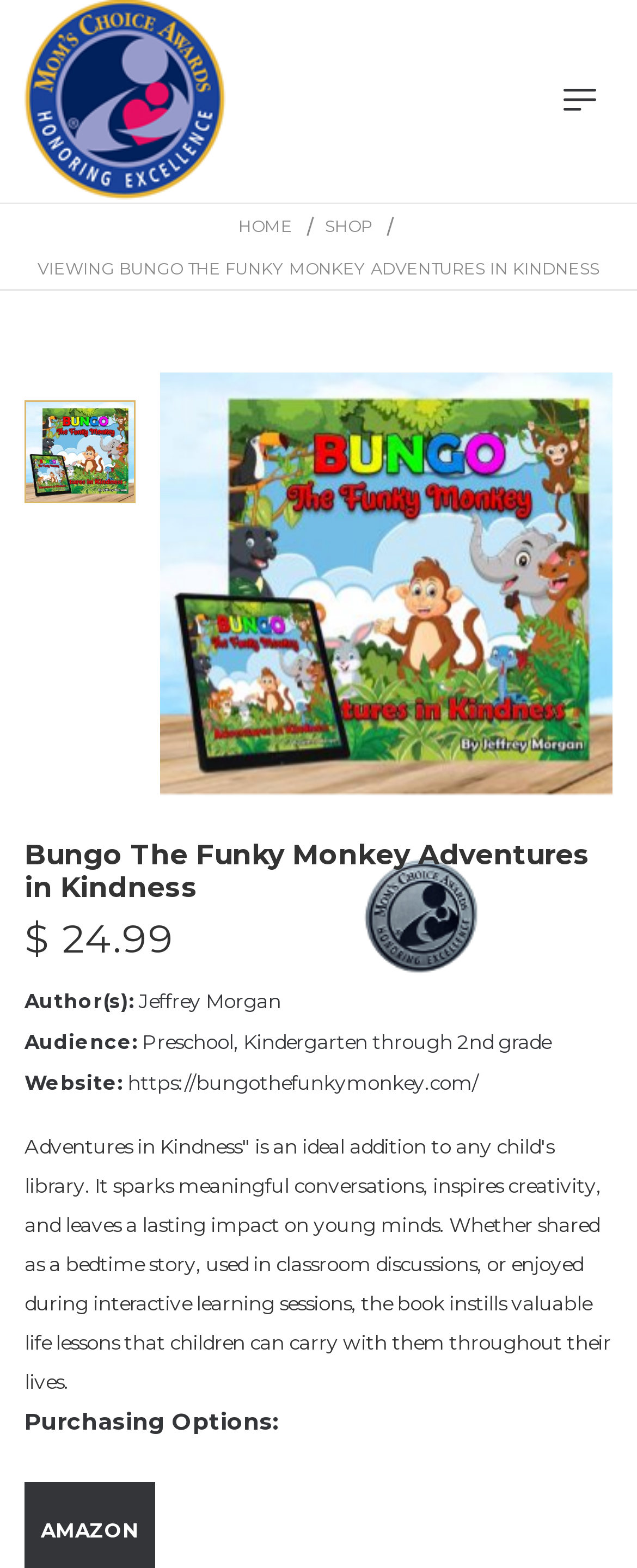What is the name of the award displayed on the page?
Look at the image and provide a short answer using one word or a phrase.

MCA Silver Award